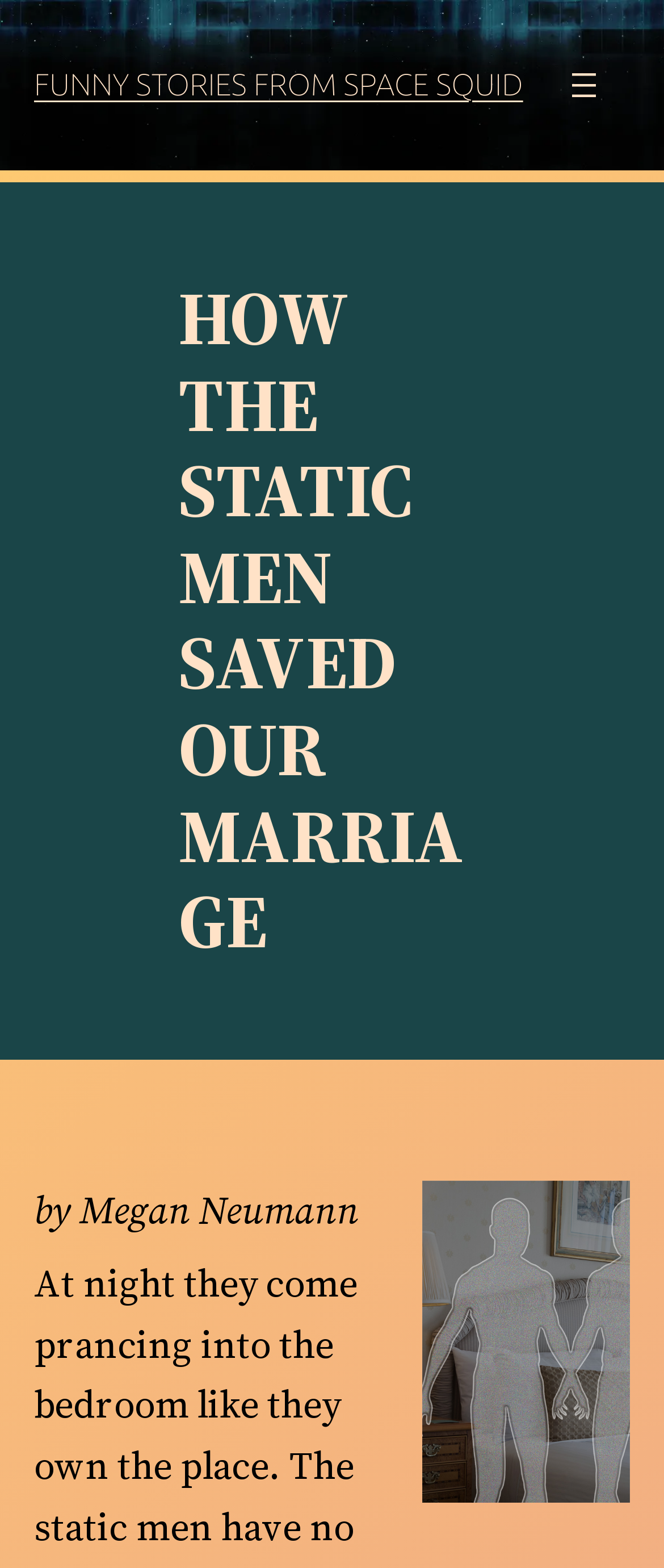Using the details in the image, give a detailed response to the question below:
Is there a navigation menu on the page?

I found a navigation element with a button labeled 'Open menu', which has a popup dialog. This indicates that there is a navigation menu on the page that can be opened by clicking the button.